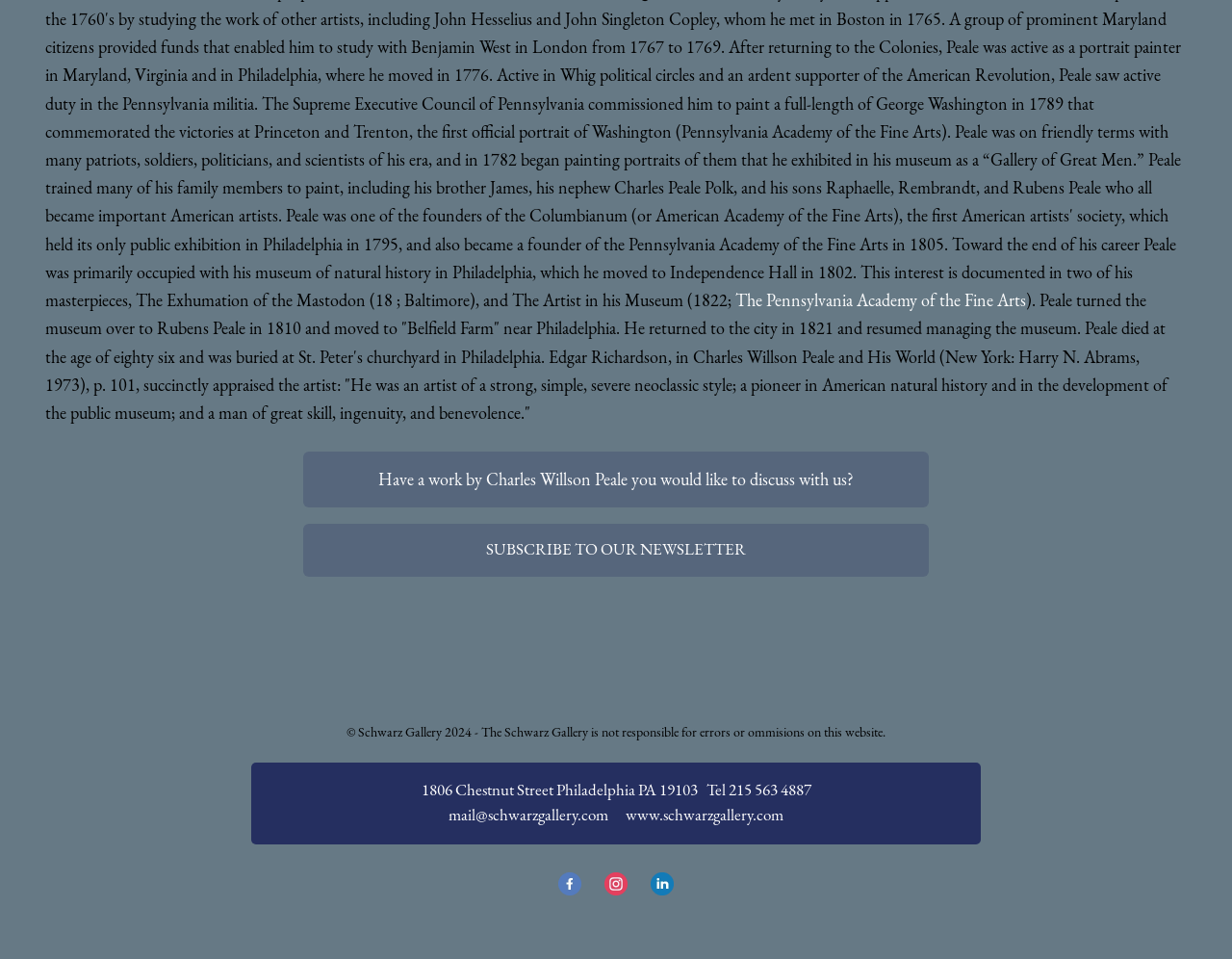What is the name of the book mentioned on the webpage?
Please provide a single word or phrase as your answer based on the screenshot.

Charles Willson Peale and His World